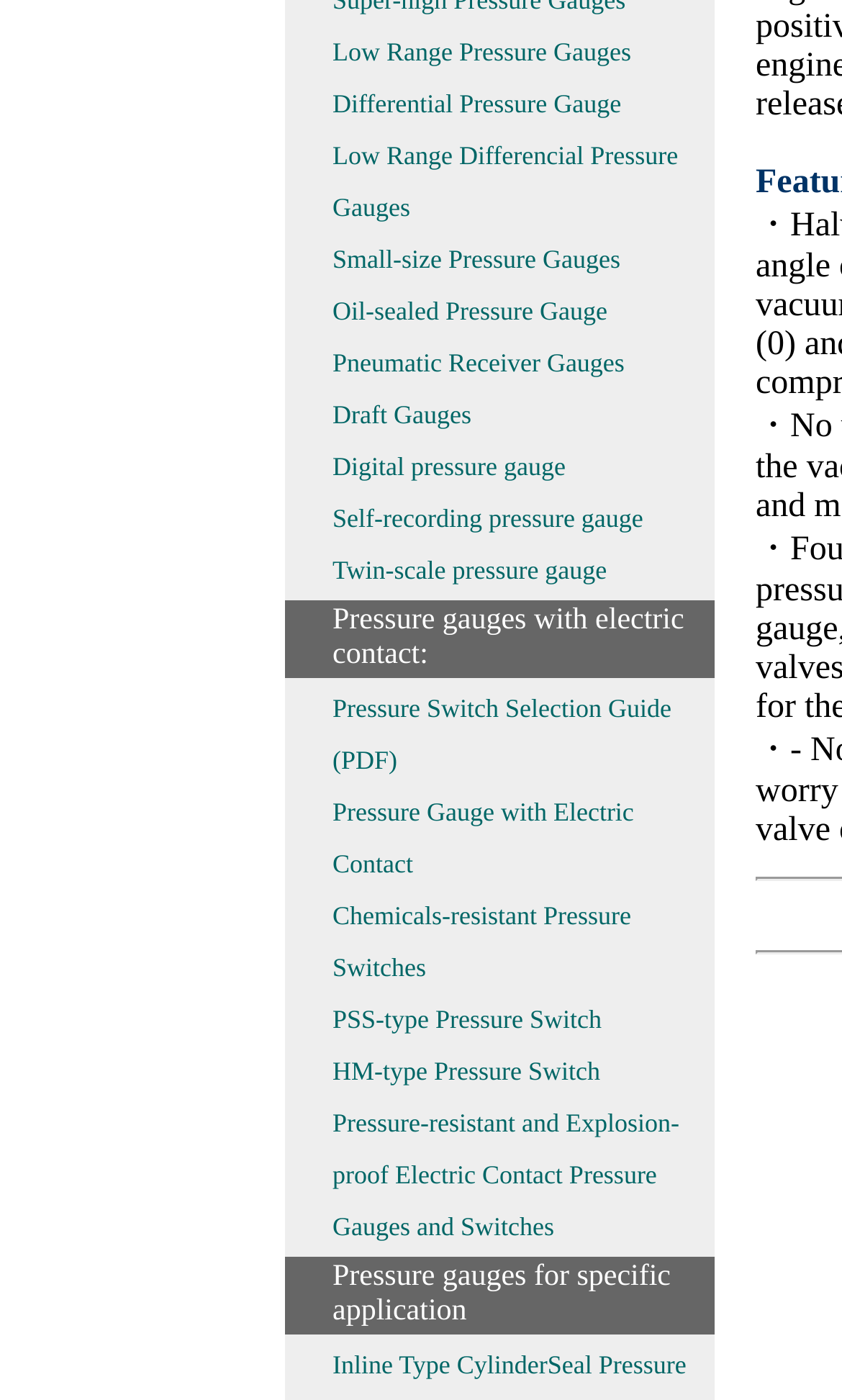Based on the element description: "PSS-type Pressure Switch", identify the UI element and provide its bounding box coordinates. Use four float numbers between 0 and 1, [left, top, right, bottom].

[0.395, 0.717, 0.715, 0.739]